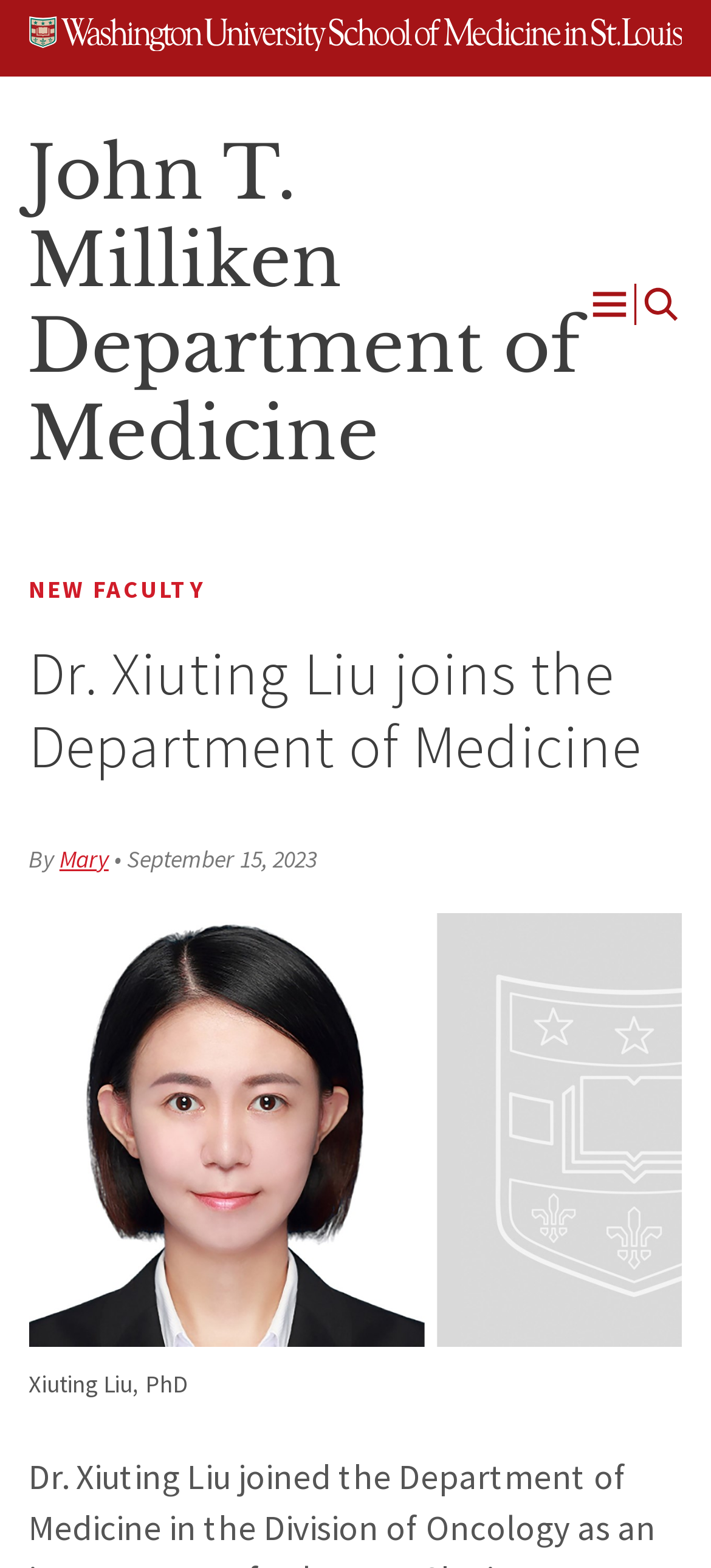What is the name of the school Dr. Xiuting Liu is affiliated with?
From the details in the image, answer the question comprehensively.

The image at the top of the webpage has the text 'Washington University School of Medicine in St. Louis', indicating that Dr. Xiuting Liu is affiliated with this school.